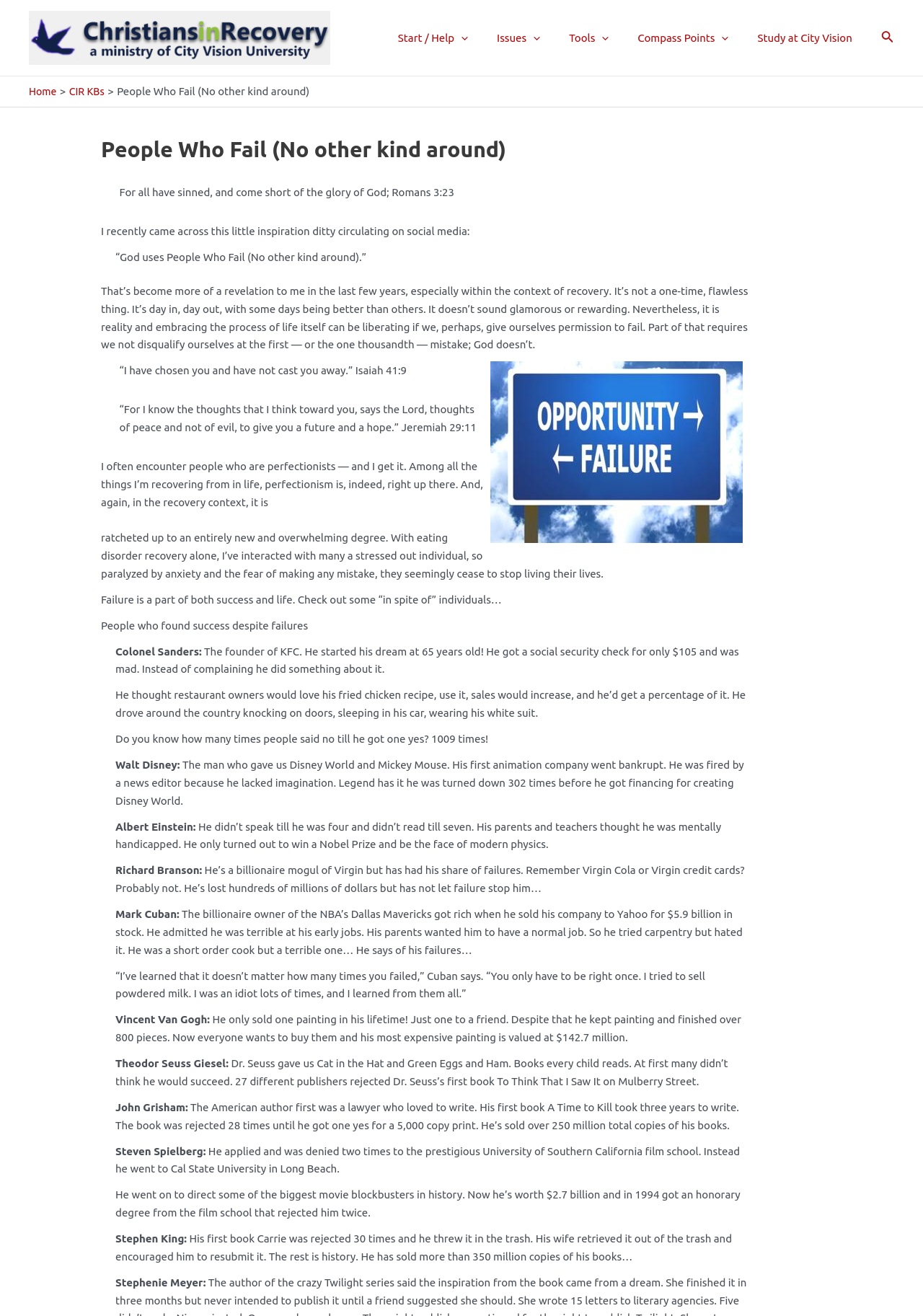Answer the question in a single word or phrase:
What is the Bible verse mentioned in the first blockquote?

Romans 3:23